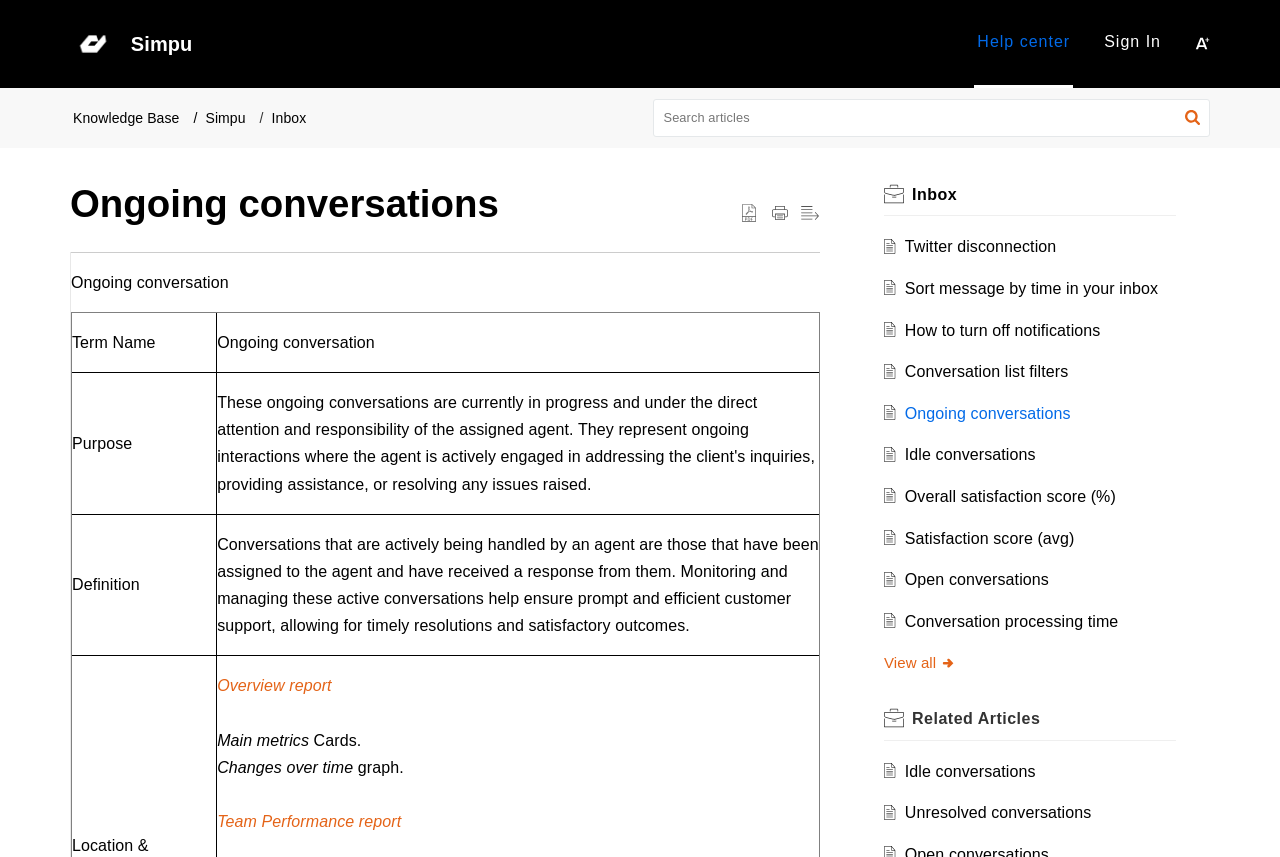How many images are there in the 'Related Articles' section?
Please provide a comprehensive answer based on the information in the image.

I looked at the section with the title 'Related Articles' and found two images. One is above the link 'Idle conversations' and the other is above the link 'Unresolved conversations'.